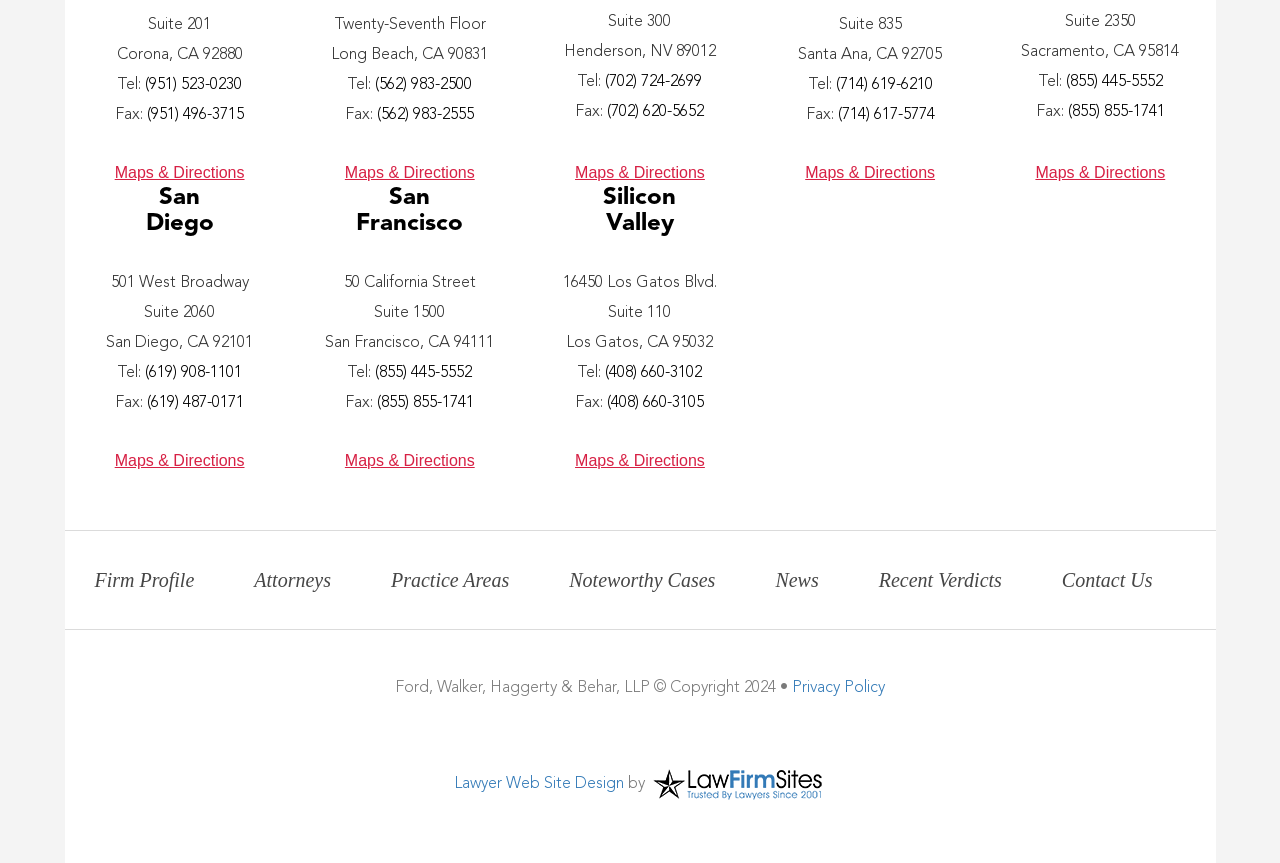Provide the bounding box coordinates of the section that needs to be clicked to accomplish the following instruction: "Get directions to the Corona office."

[0.05, 0.188, 0.23, 0.214]